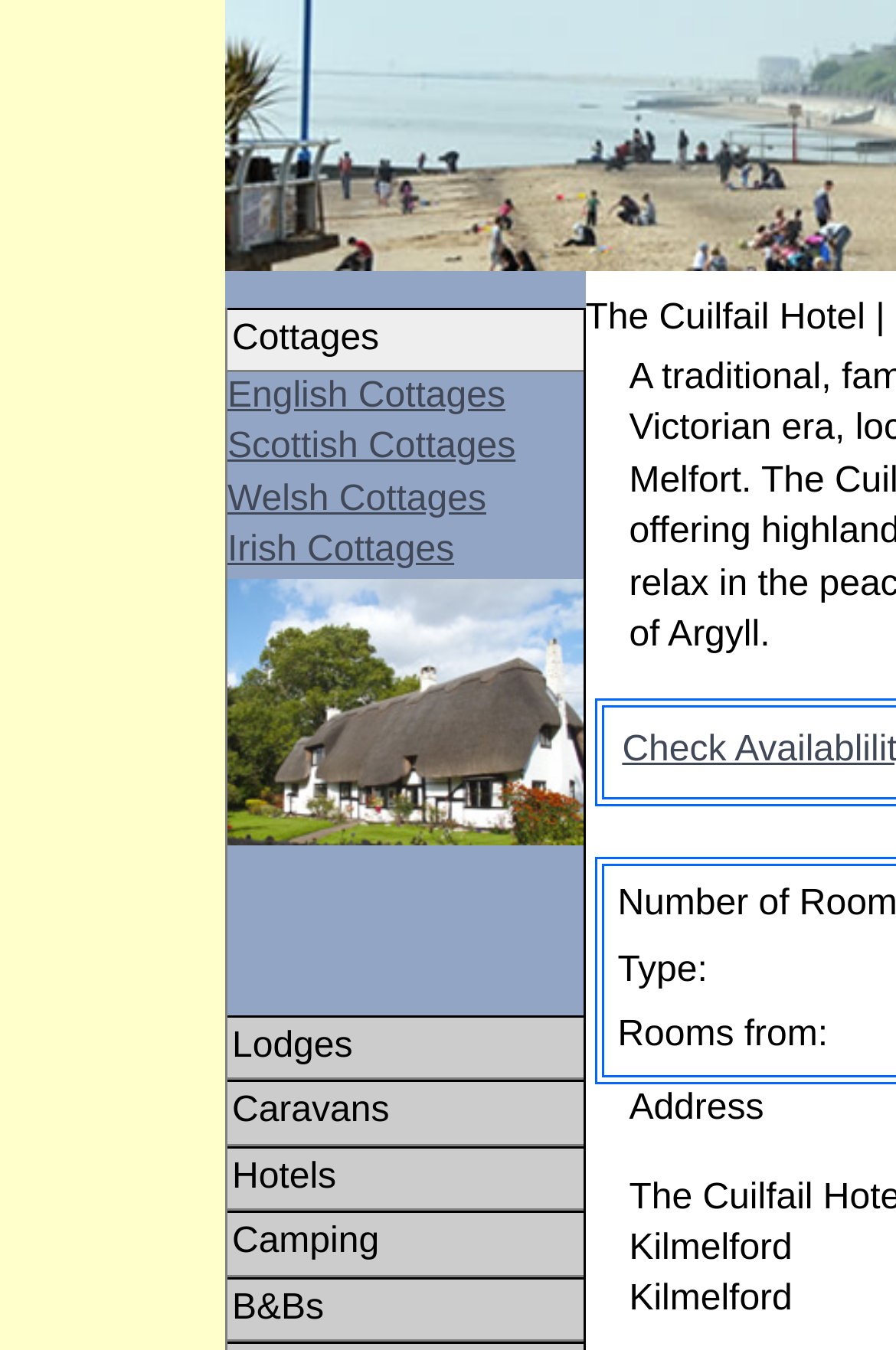What is the location of the Cuilfail Hotel?
Please give a detailed and elaborate answer to the question based on the image.

I found the address of the Cuilfail Hotel by looking at the webpage, which mentions Kilmelford, Oban, Argyll and Bute as the location. This information is presented in a separate section on the webpage, likely intended to provide visitors with details about the hotel's location.